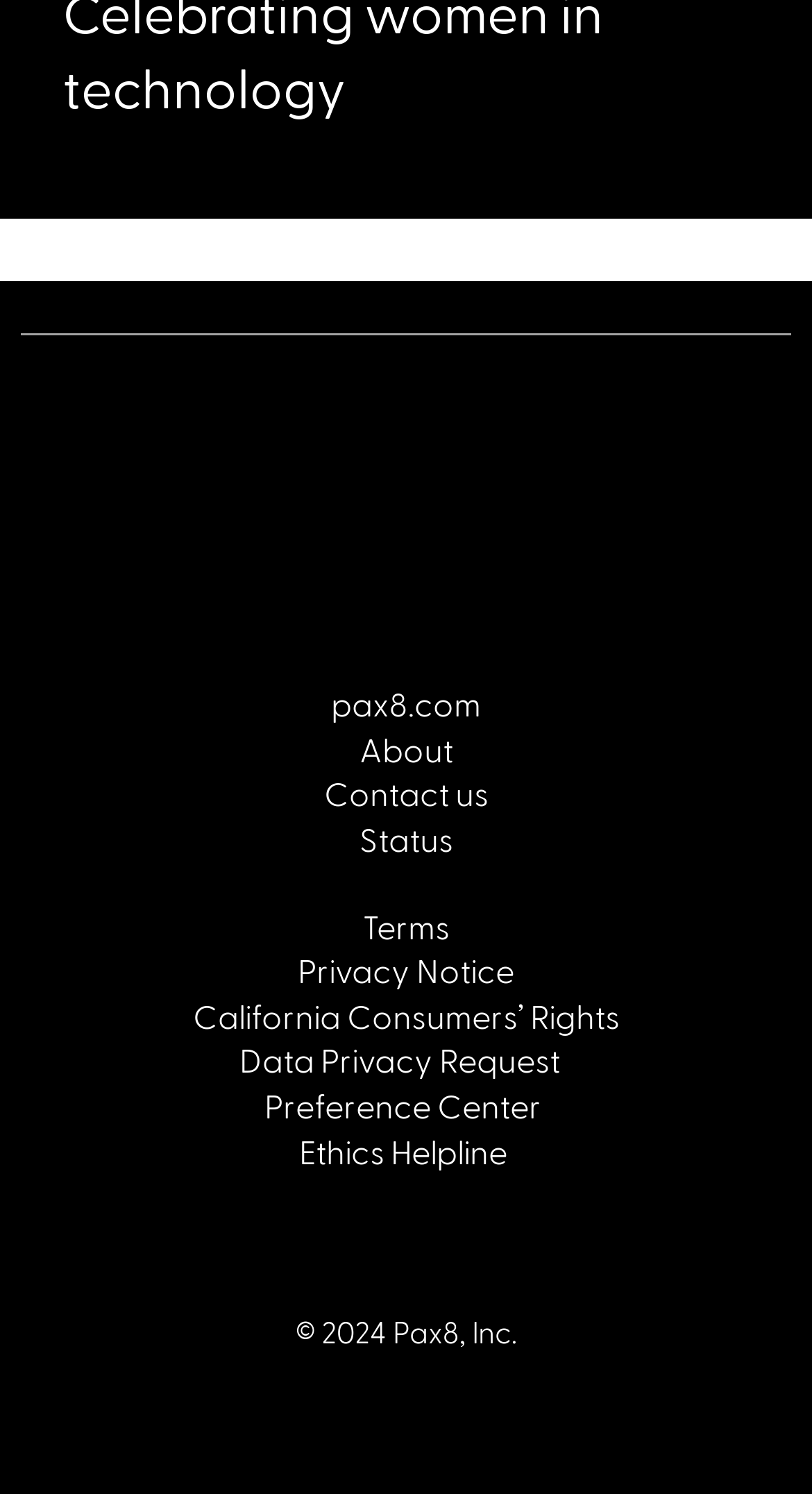Please specify the bounding box coordinates of the clickable section necessary to execute the following command: "view terms and conditions".

[0.446, 0.606, 0.554, 0.632]